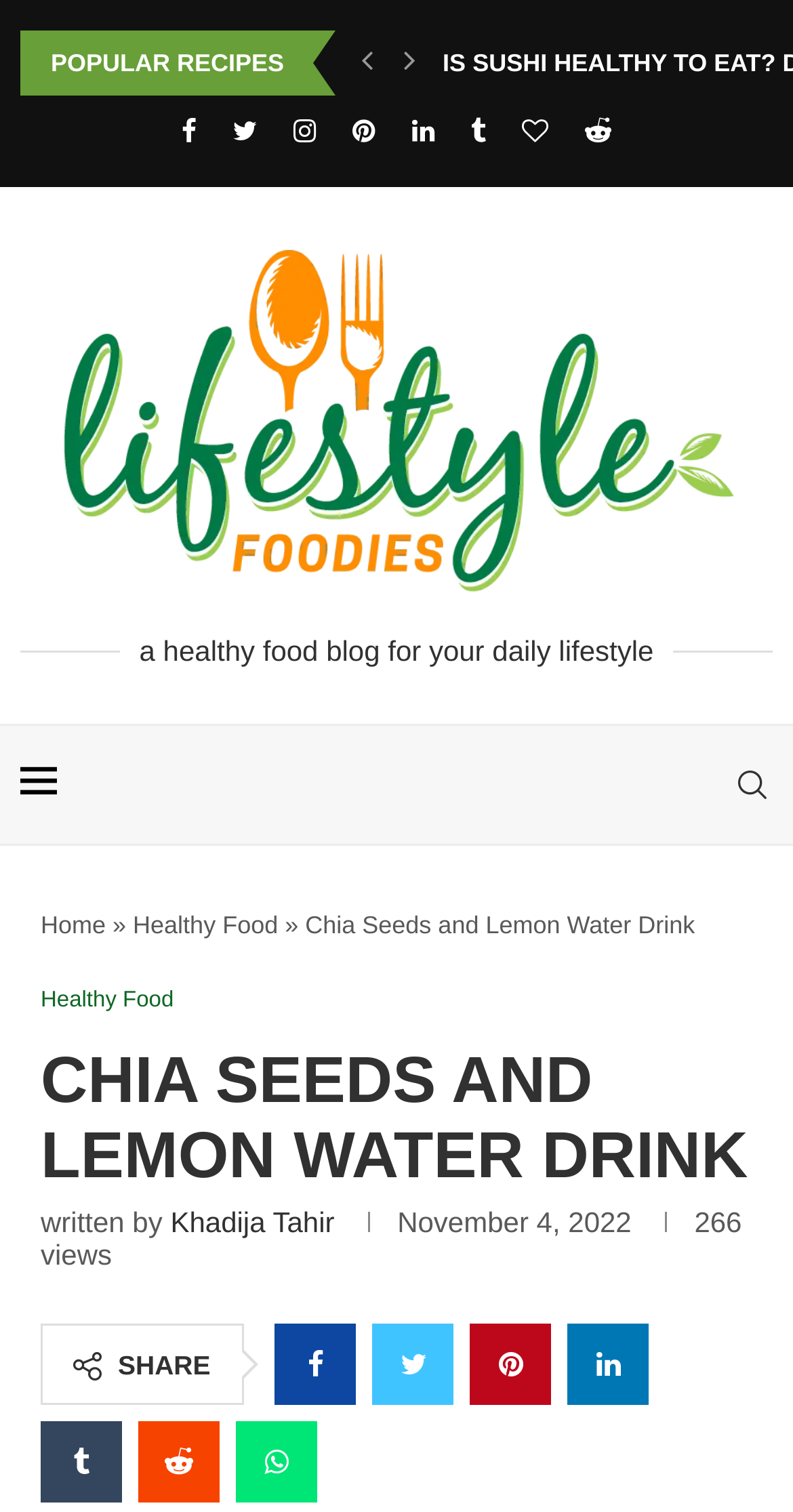Determine the bounding box of the UI element mentioned here: "alt="Lifestyle Foodies"". The coordinates must be in the format [left, top, right, bottom] with values ranging from 0 to 1.

[0.064, 0.157, 0.936, 0.394]